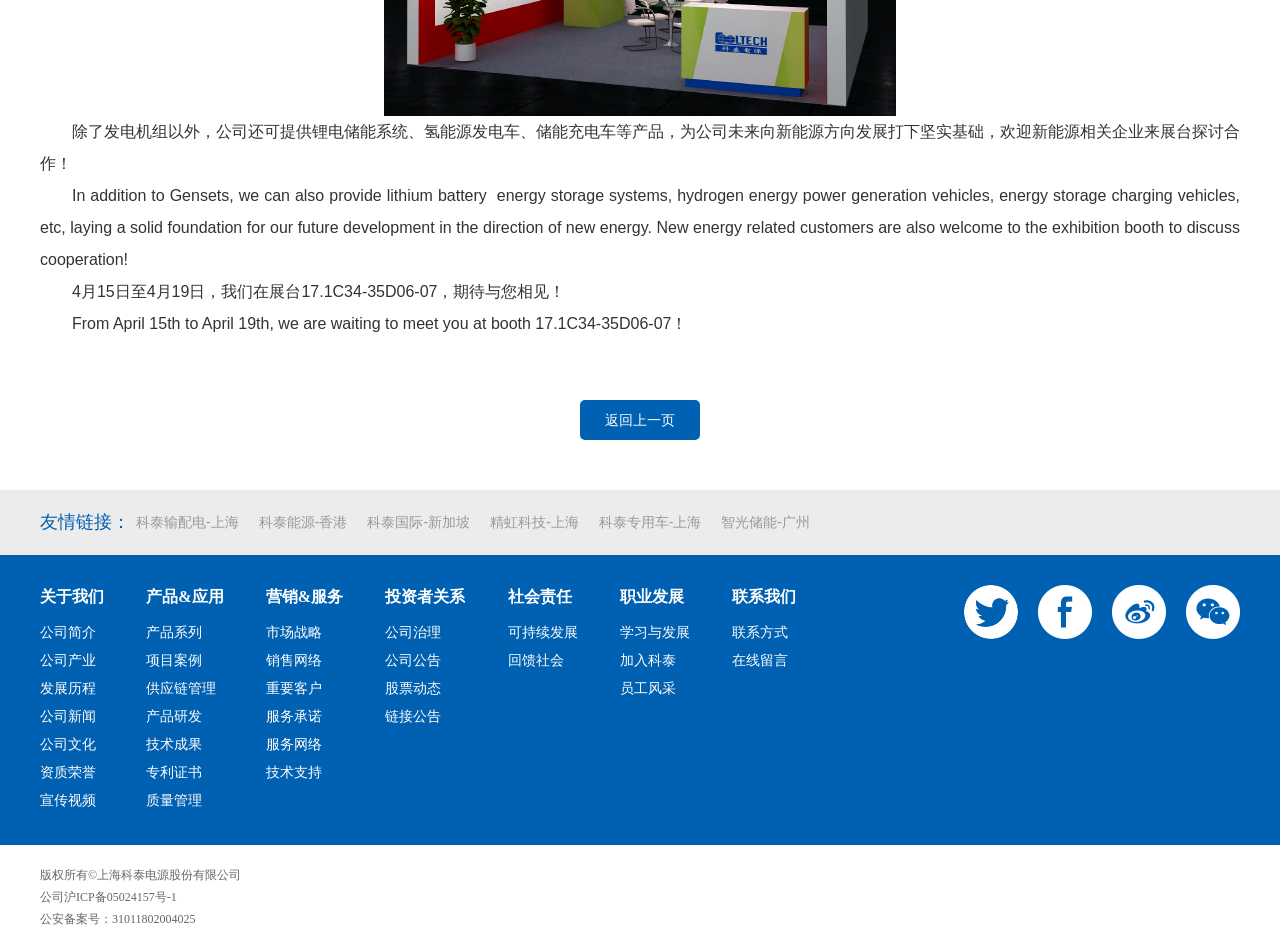Provide a one-word or short-phrase answer to the question:
Where is the company's exhibition booth located?

Booth 17.1C34-35D06-07